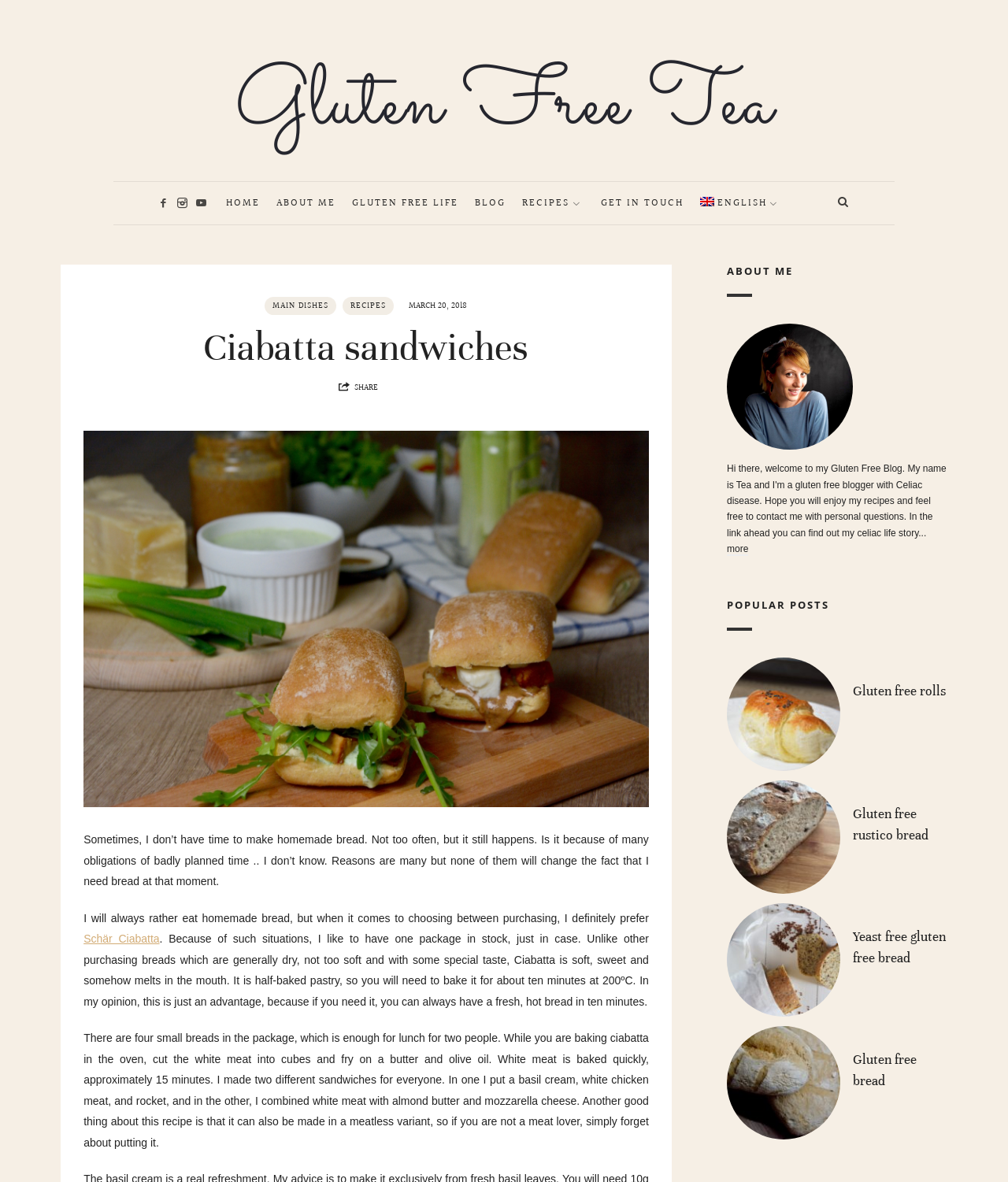Please predict the bounding box coordinates (top-left x, top-left y, bottom-right x, bottom-right y) for the UI element in the screenshot that fits the description: English

[0.695, 0.154, 0.761, 0.19]